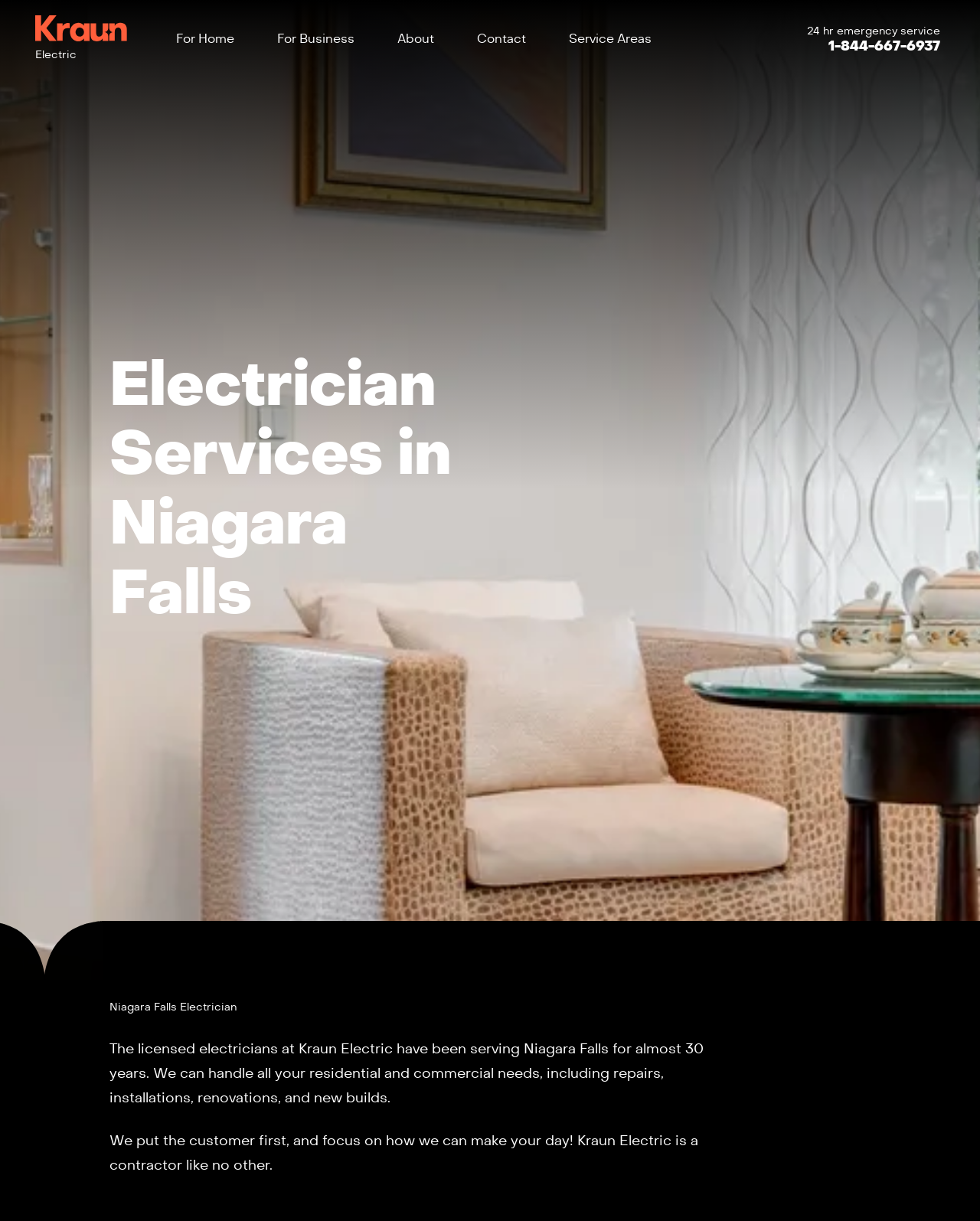What is the focus of the company?
Please provide a comprehensive and detailed answer to the question.

I found the focus of the company by looking at the text on the webpage, which states 'We put the customer first, and focus on how we can make your day! Kraun Electric is a contractor like no other'.